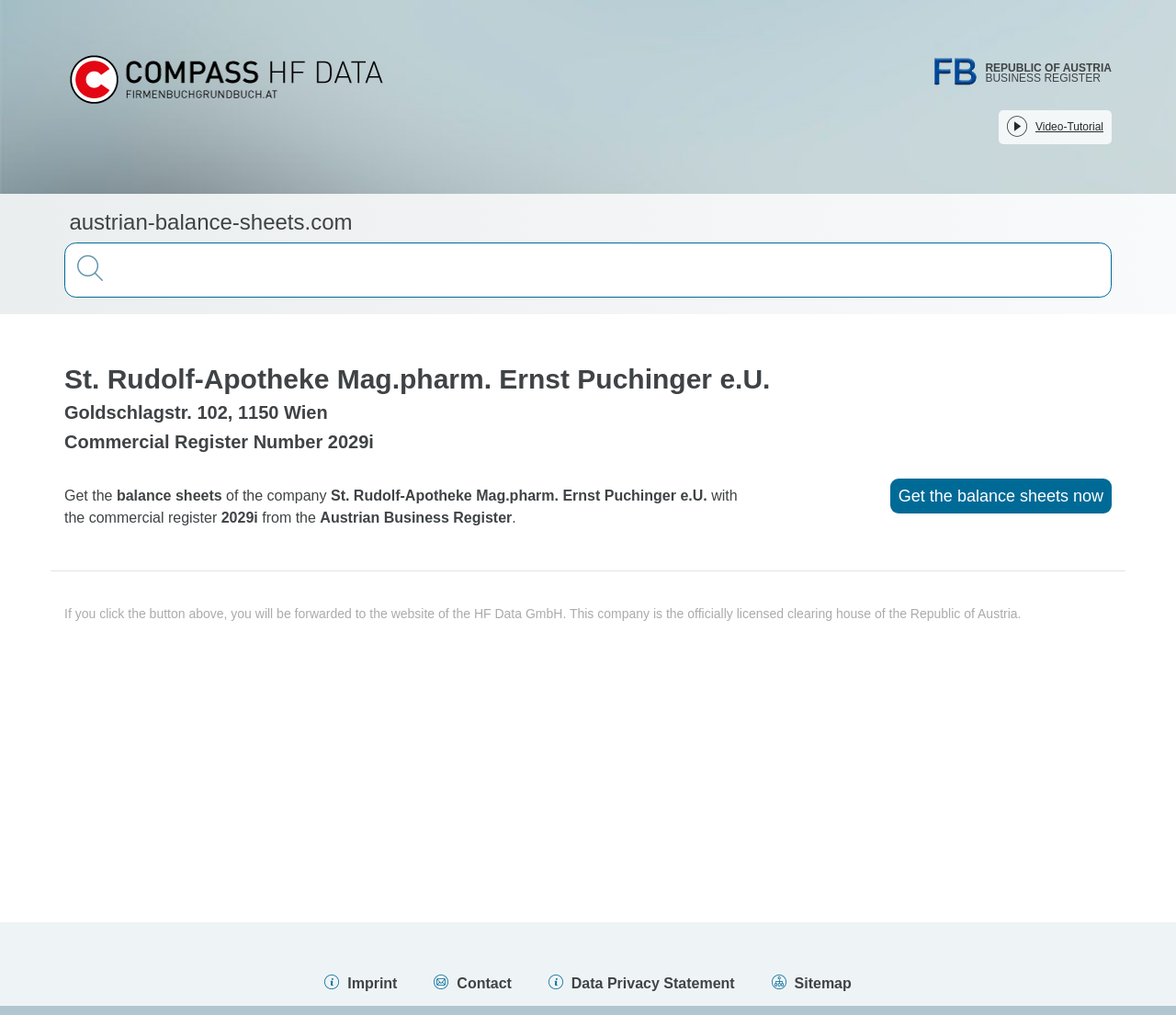Use a single word or phrase to answer the question: What is the company name?

St. Rudolf-Apotheke Mag.pharm. Ernst Puchinger e.U.